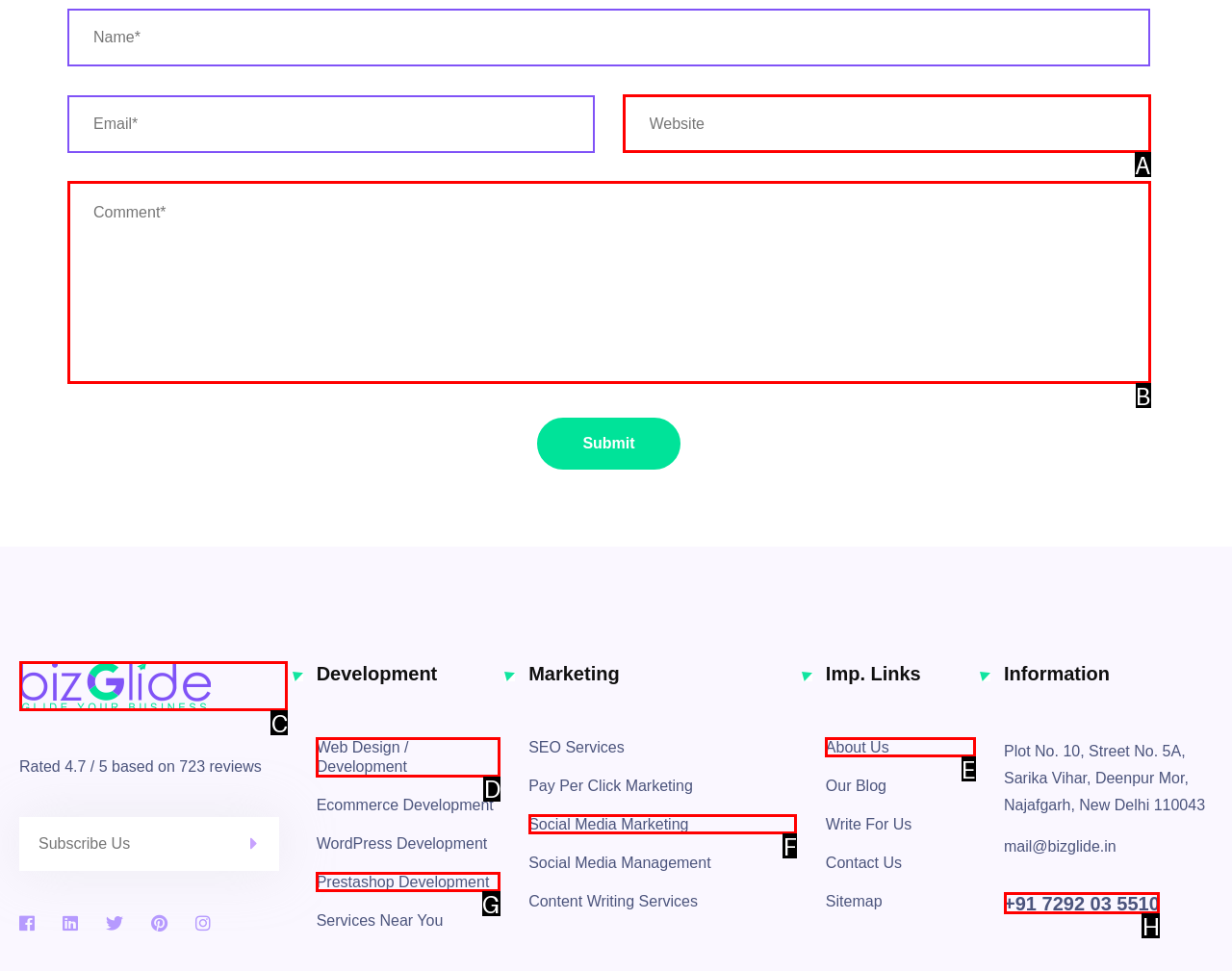Choose the HTML element that needs to be clicked for the given task: Visit web design and development services Respond by giving the letter of the chosen option.

D